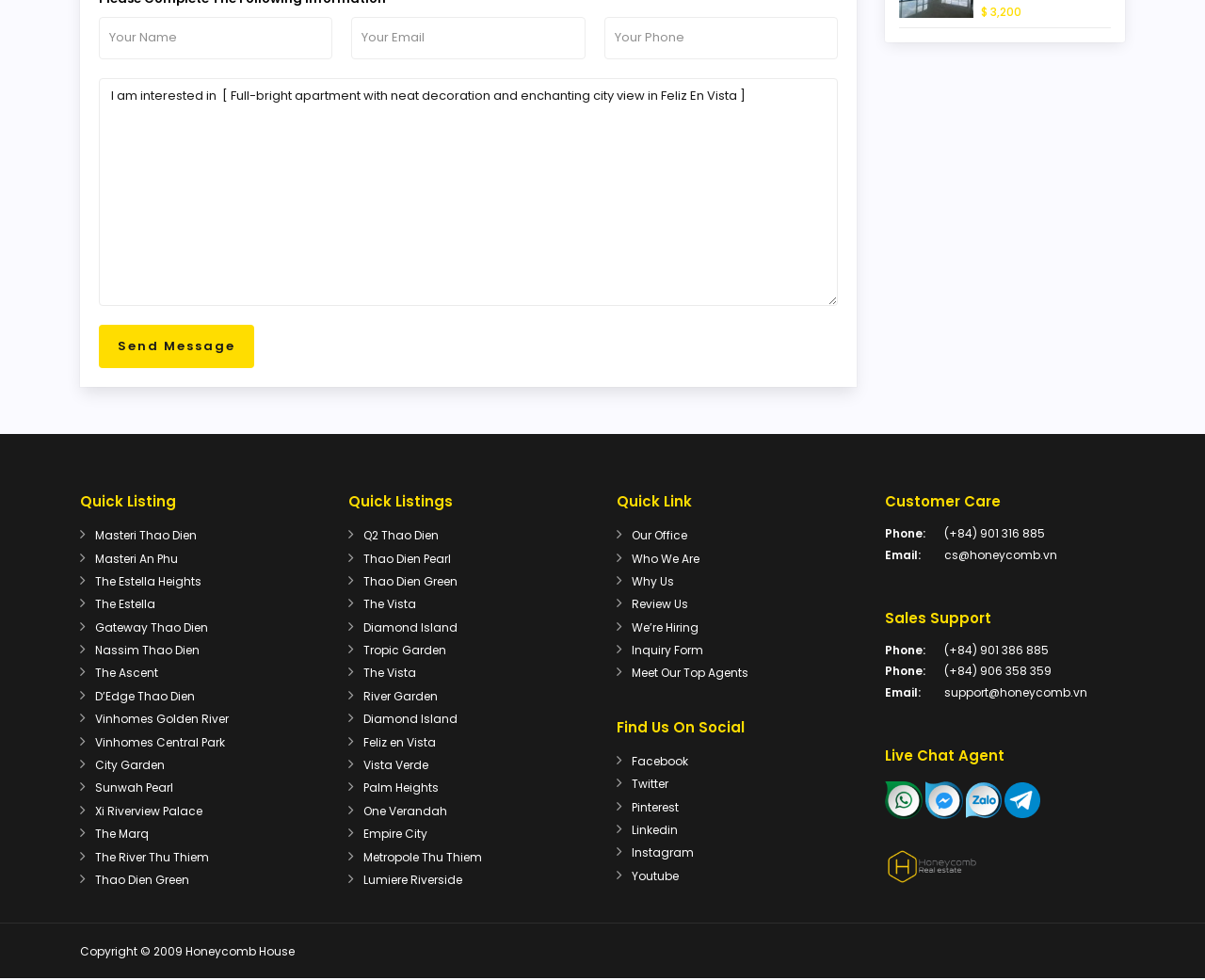Please find the bounding box coordinates of the clickable region needed to complete the following instruction: "Enter your name". The bounding box coordinates must consist of four float numbers between 0 and 1, i.e., [left, top, right, bottom].

[0.082, 0.017, 0.276, 0.06]